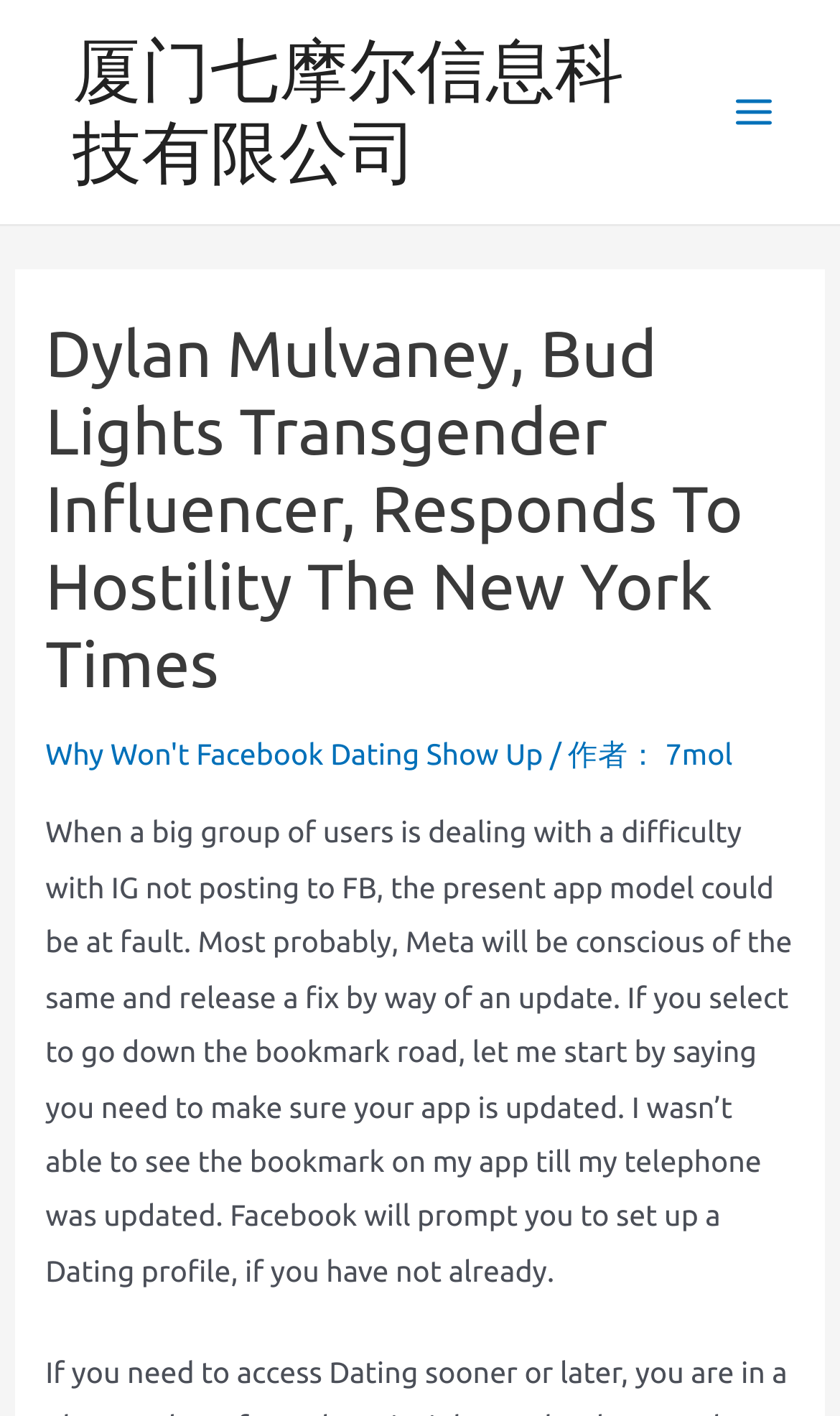What is the solution to the Instagram and Facebook issue?
Respond to the question with a well-detailed and thorough answer.

I found the solution by reading the text 'If you select to go down the bookmark road, let me start by saying you need to make sure your app is updated...', which suggests that updating the app is a potential solution to the issue.